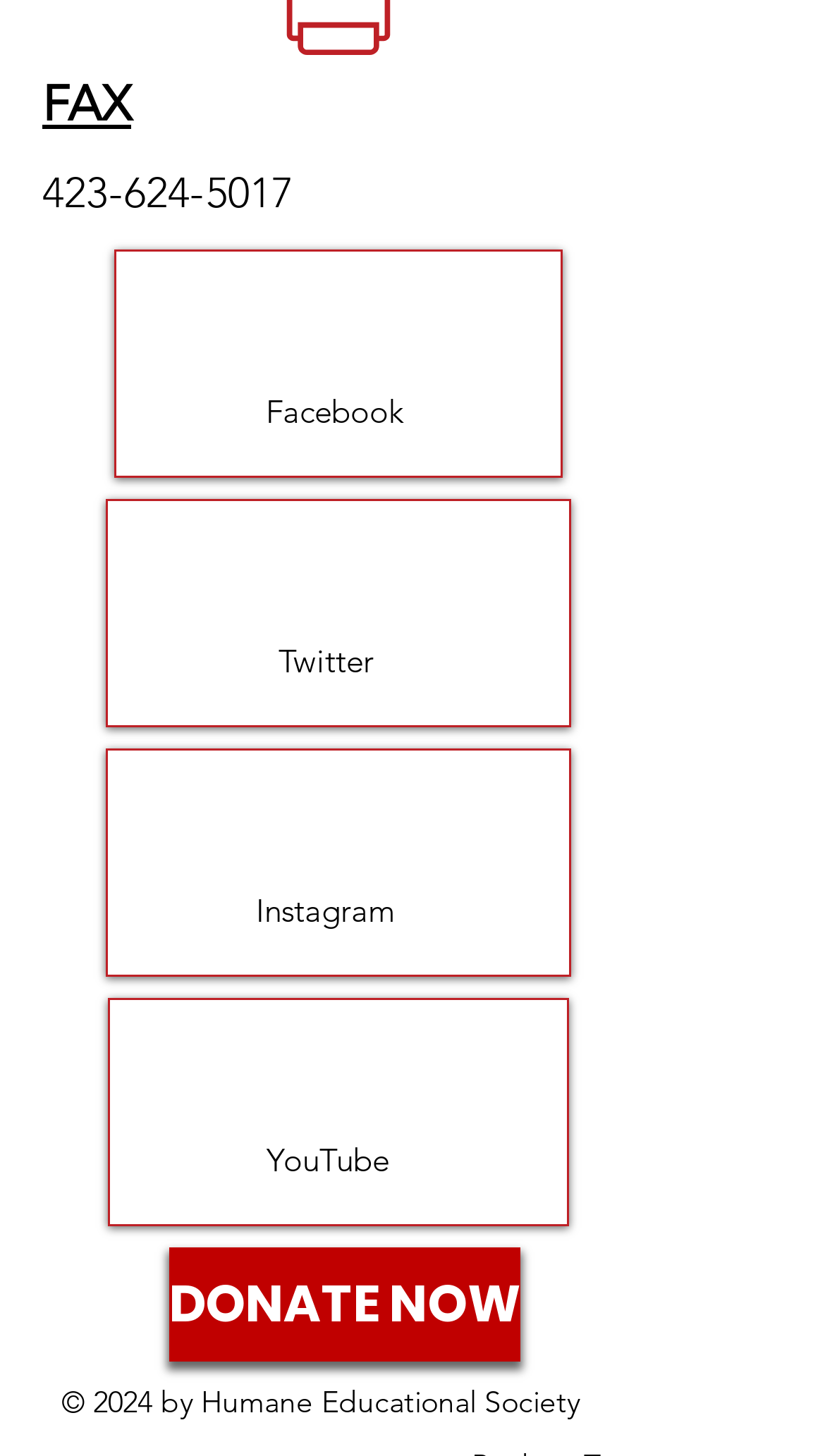What is the copyright year?
Your answer should be a single word or phrase derived from the screenshot.

2024